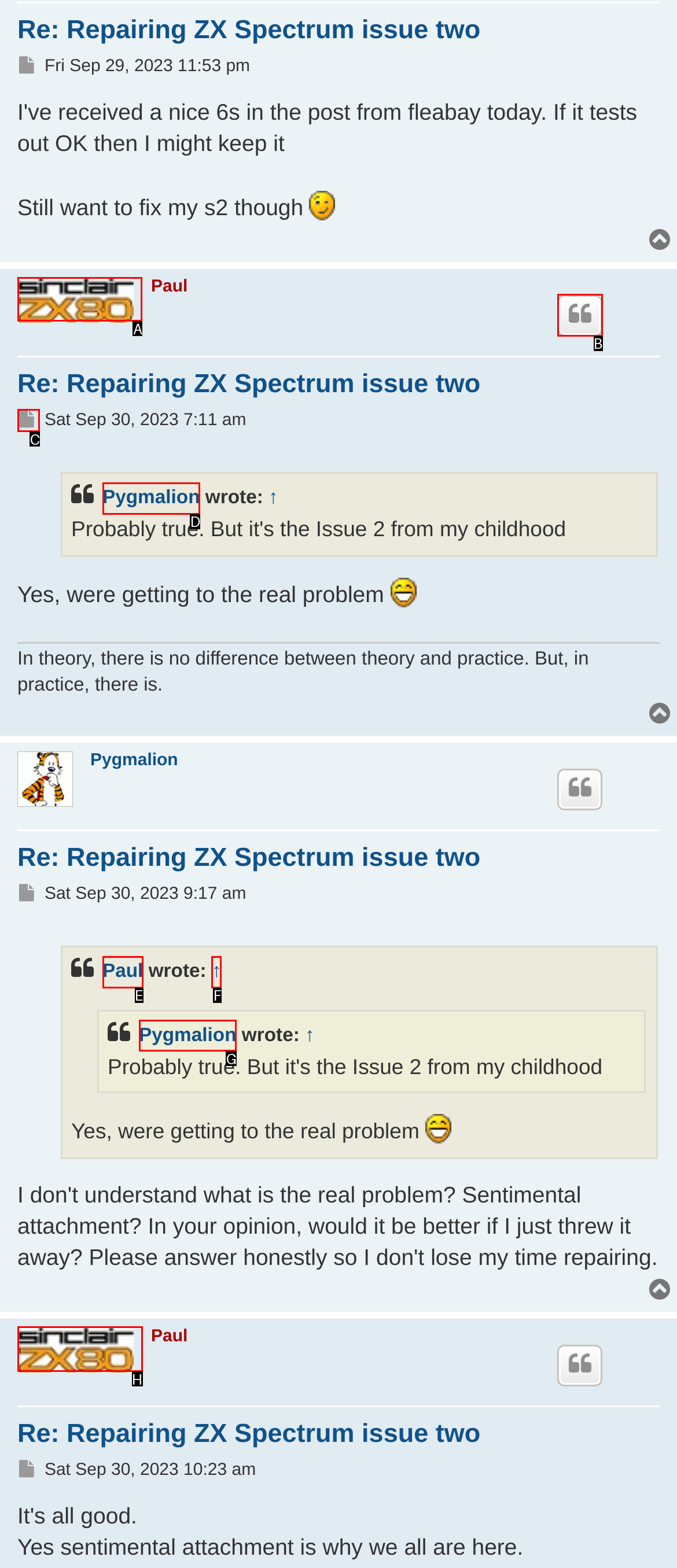Given the task: View user avatar, point out the letter of the appropriate UI element from the marked options in the screenshot.

A